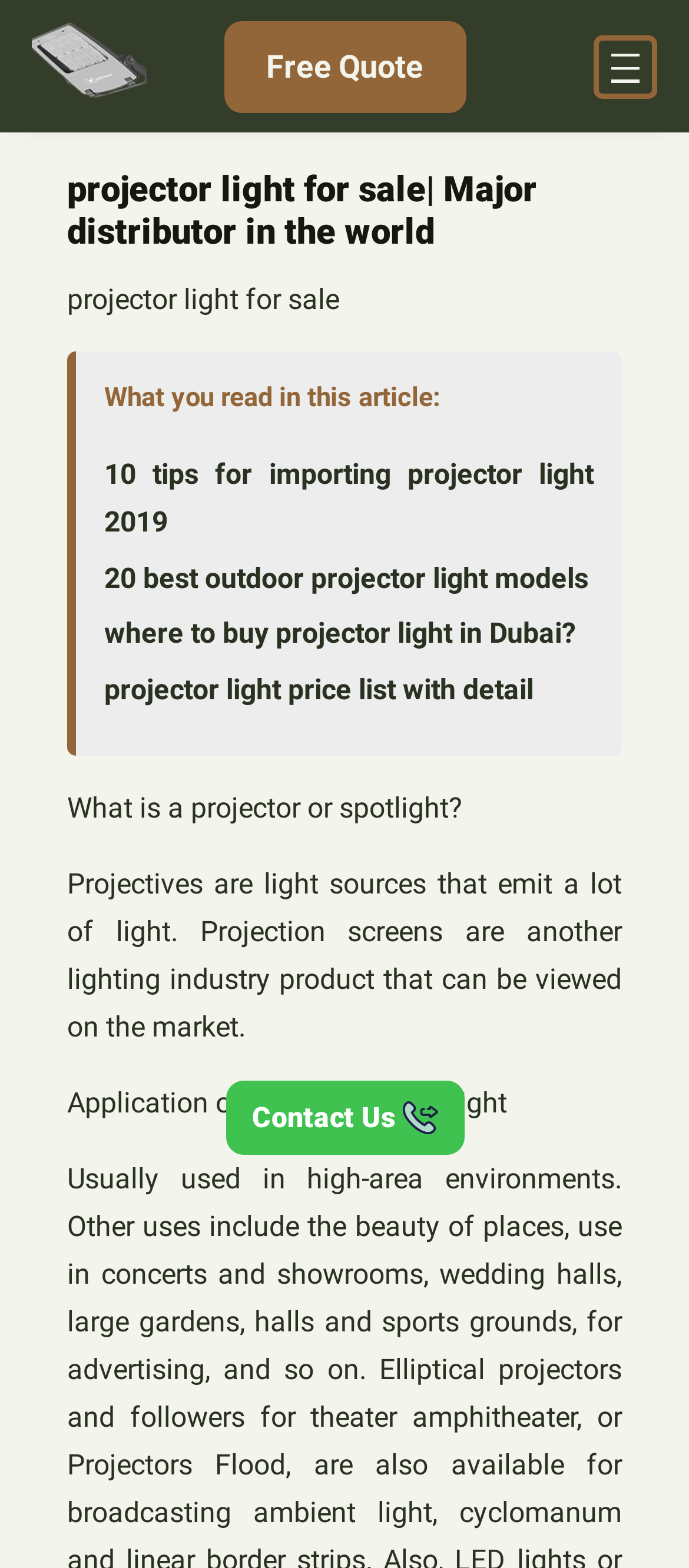How many images are there on the webpage?
Please provide a single word or phrase in response based on the screenshot.

2